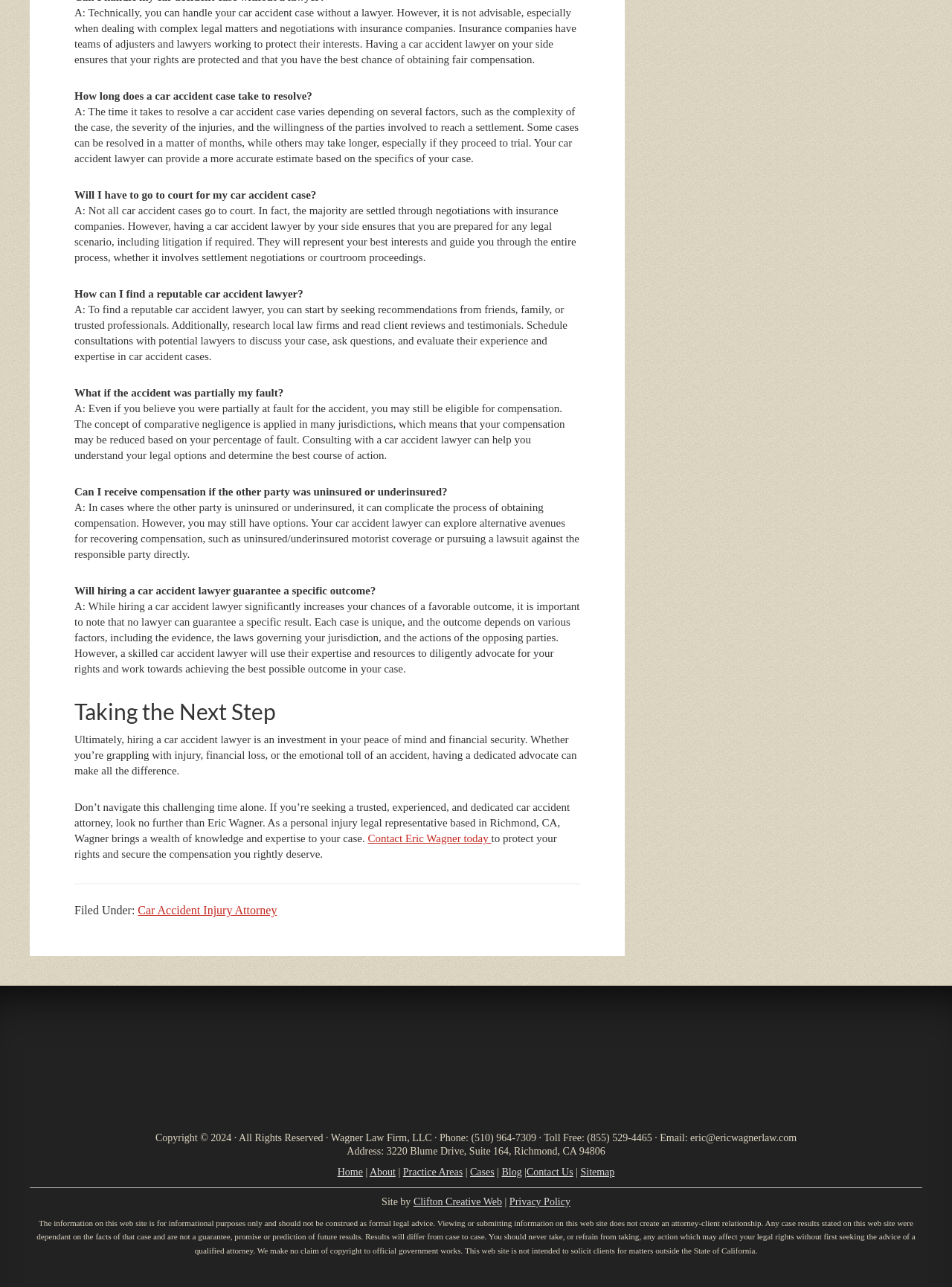Can you find the bounding box coordinates of the area I should click to execute the following instruction: "Check the practice areas"?

[0.423, 0.906, 0.486, 0.915]